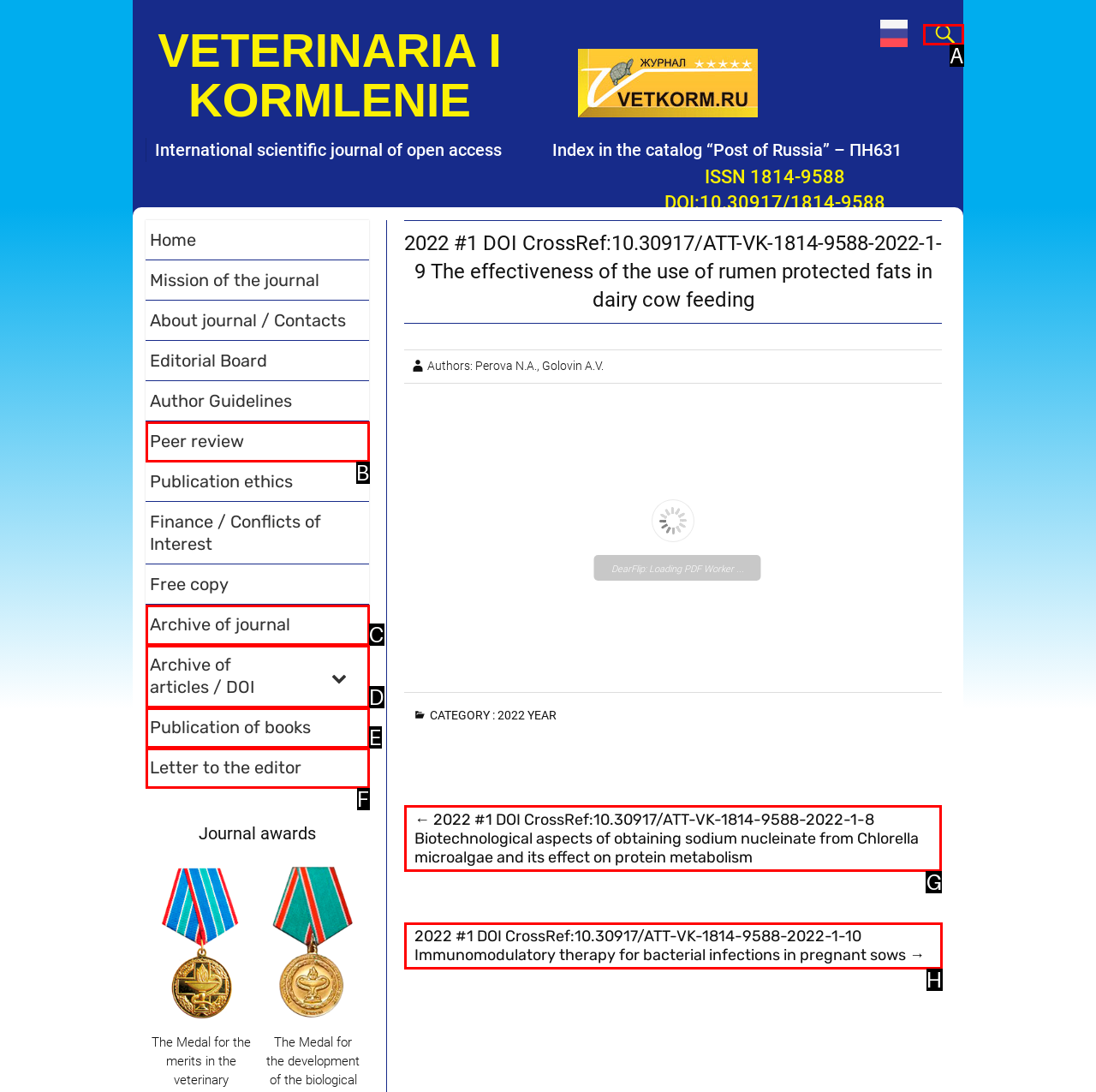Indicate the HTML element that should be clicked to perform the task: Toggle the table of content Reply with the letter corresponding to the chosen option.

None